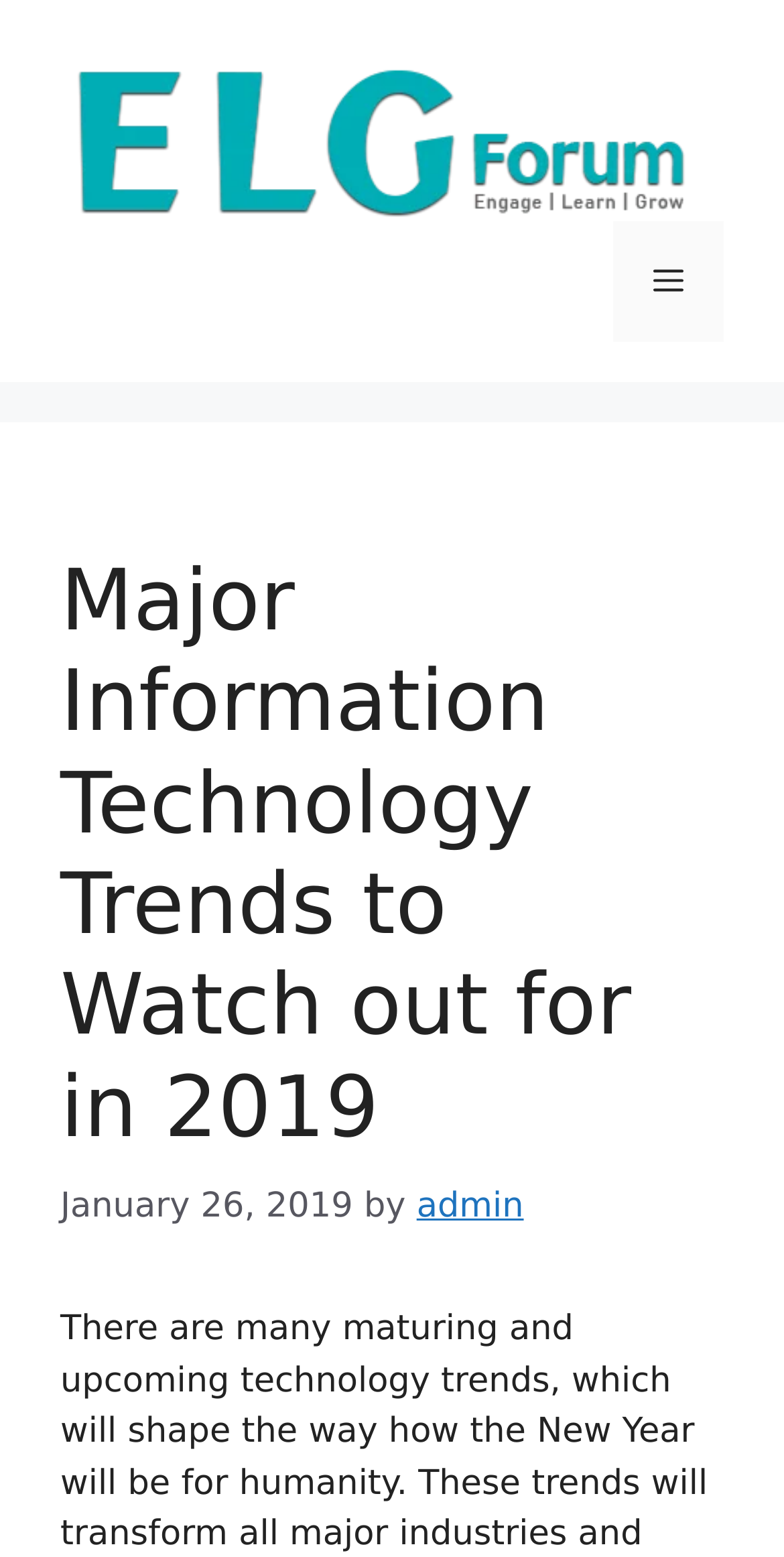Analyze the image and deliver a detailed answer to the question: Who is the author of the article?

I identified the author by looking at the link element within the header section, which contains the text 'admin'.